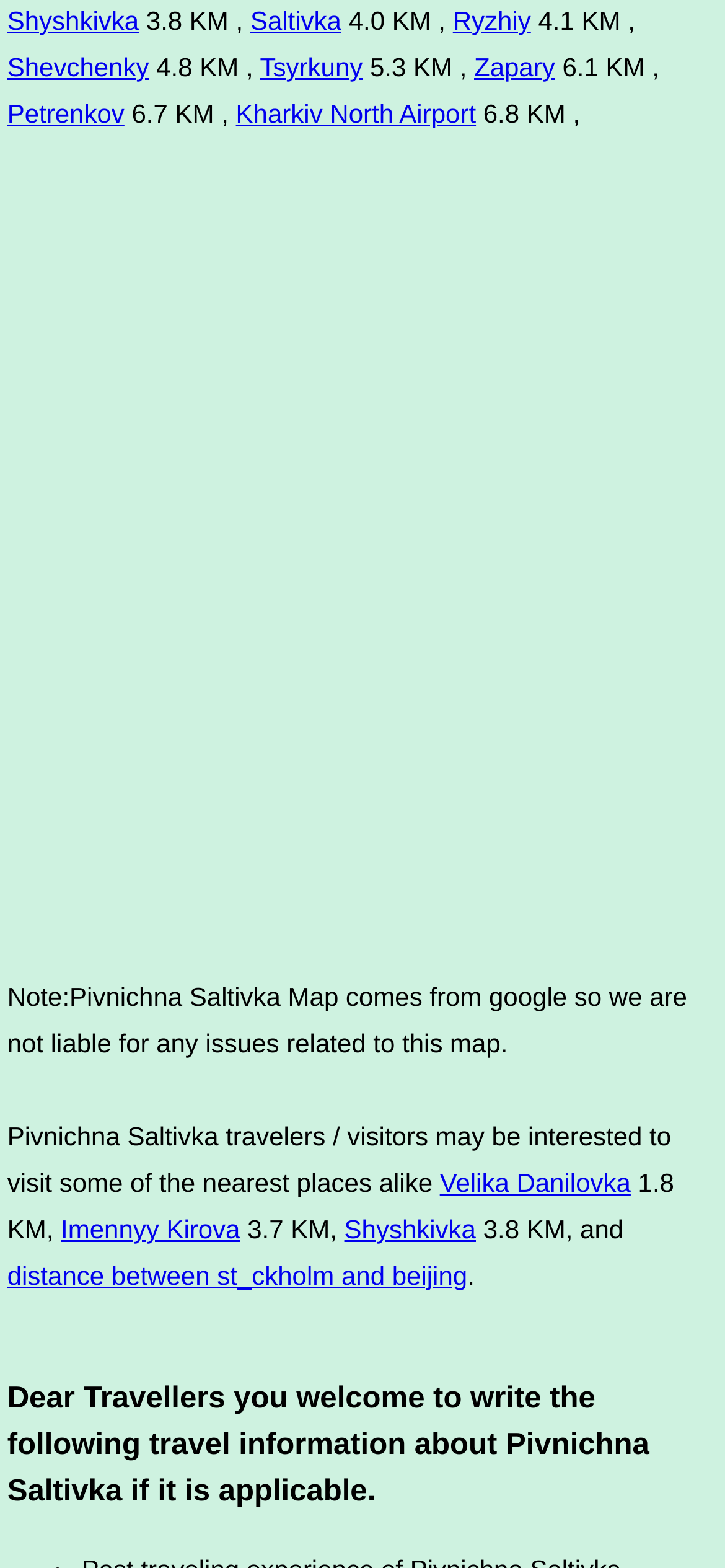Identify the bounding box coordinates for the UI element described as: "Velika Danilovka".

[0.607, 0.745, 0.87, 0.764]